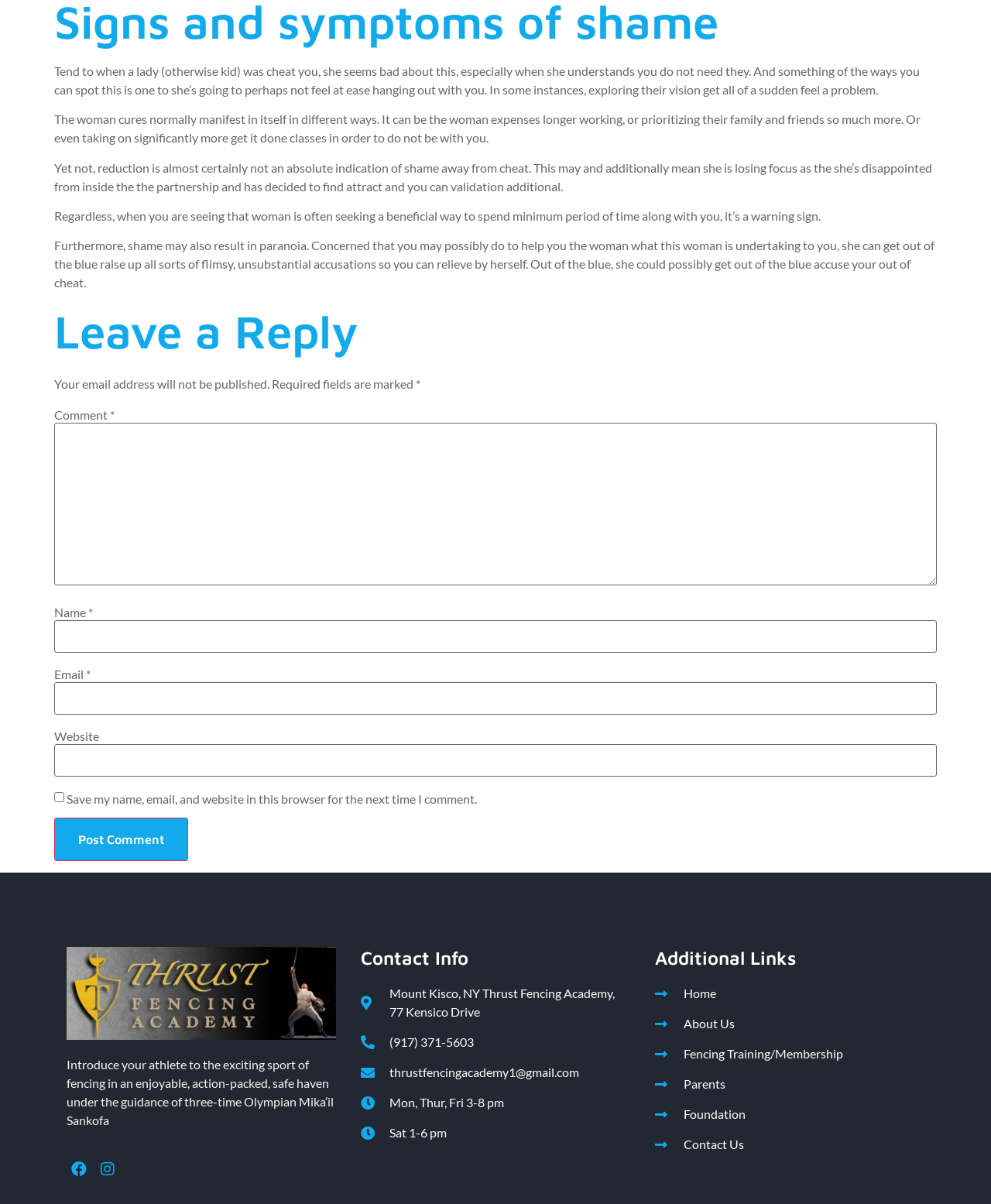Find the bounding box coordinates of the element I should click to carry out the following instruction: "Enter your name".

[0.055, 0.515, 0.945, 0.542]